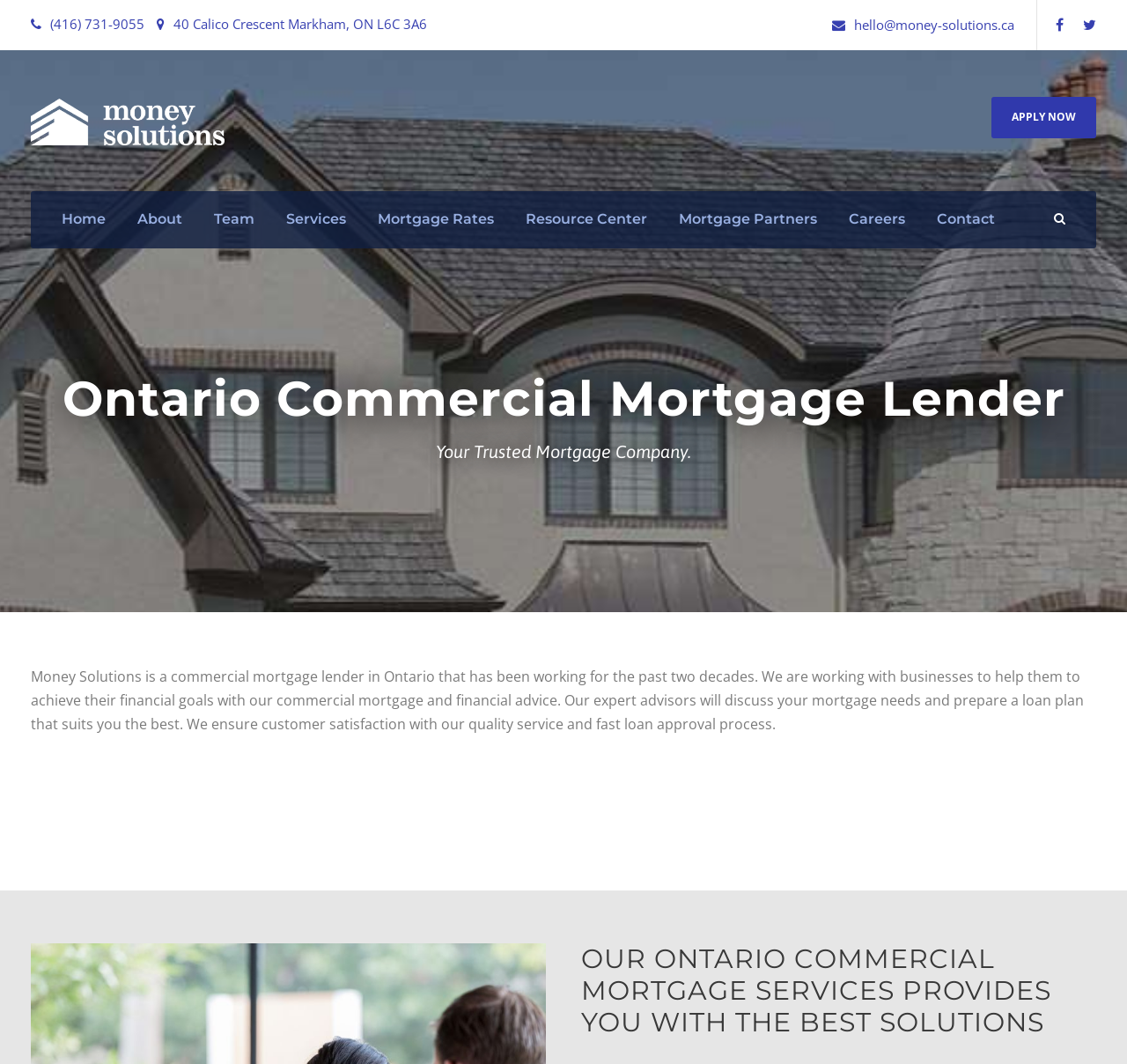Using the description "(416) 731-9055", predict the bounding box of the relevant HTML element.

[0.045, 0.014, 0.128, 0.031]